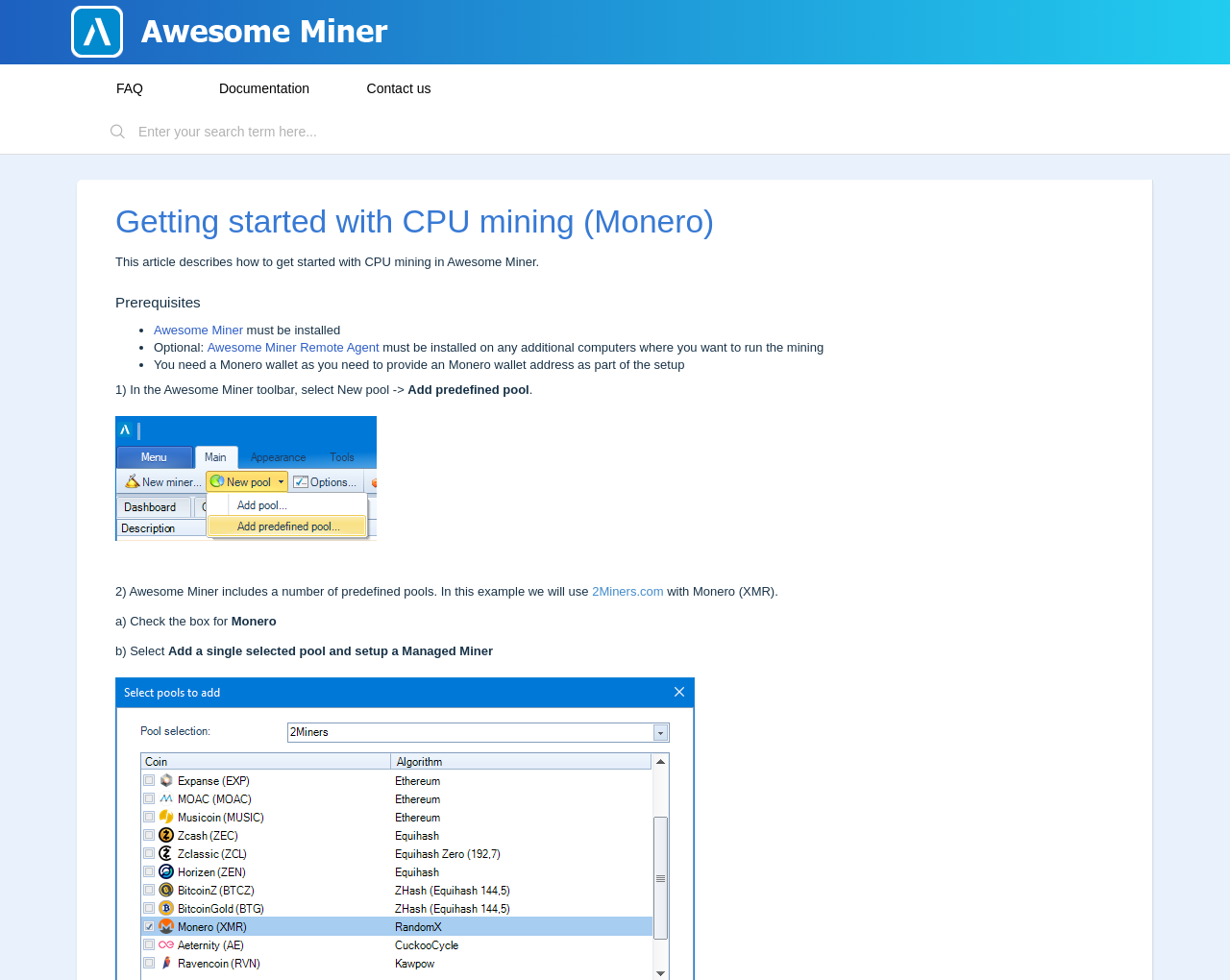Find the bounding box coordinates of the element's region that should be clicked in order to follow the given instruction: "Read the documentation". The coordinates should consist of four float numbers between 0 and 1, i.e., [left, top, right, bottom].

[0.172, 0.068, 0.258, 0.114]